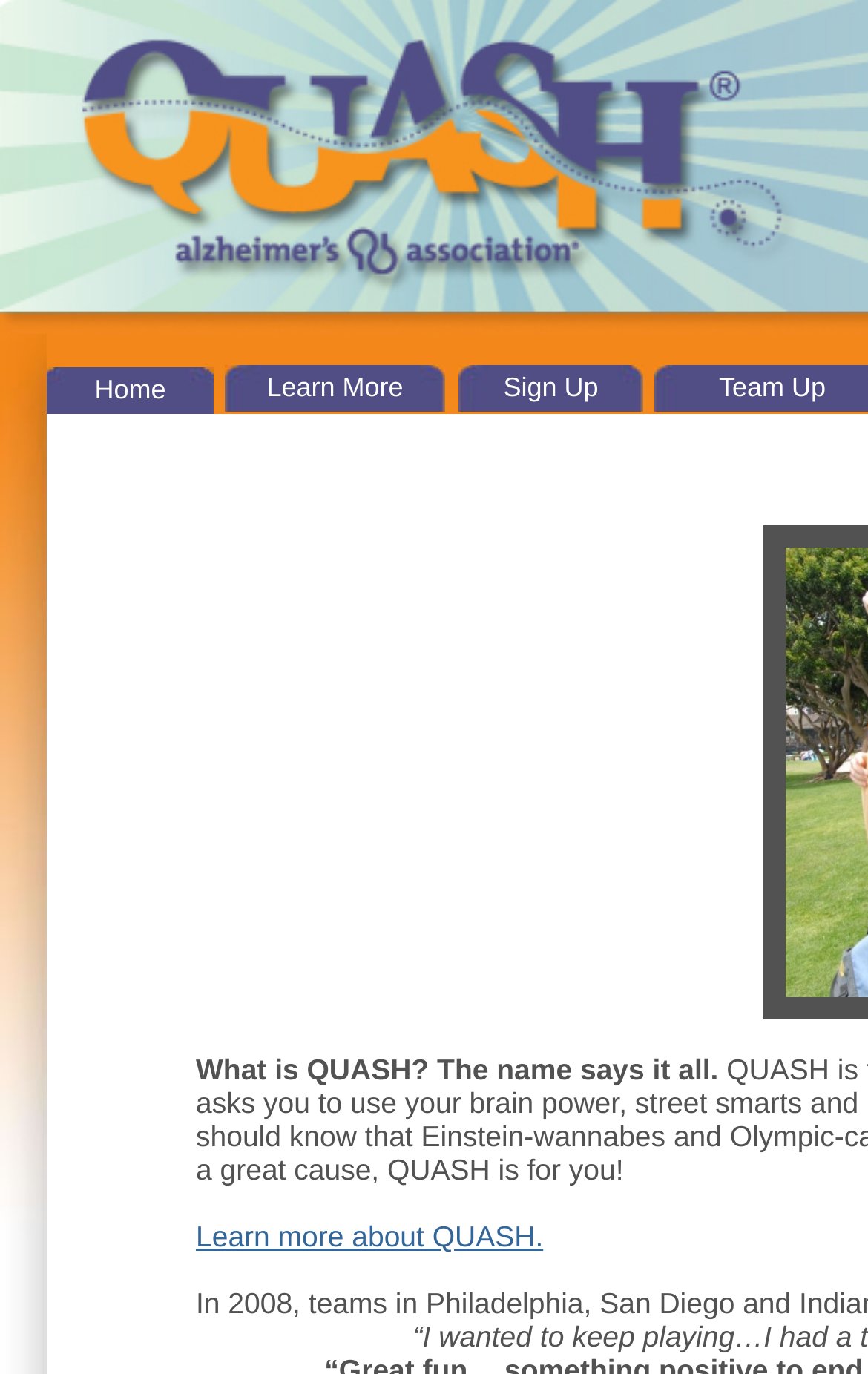What is the first link on the top navigation?
Answer with a single word or phrase, using the screenshot for reference.

Home